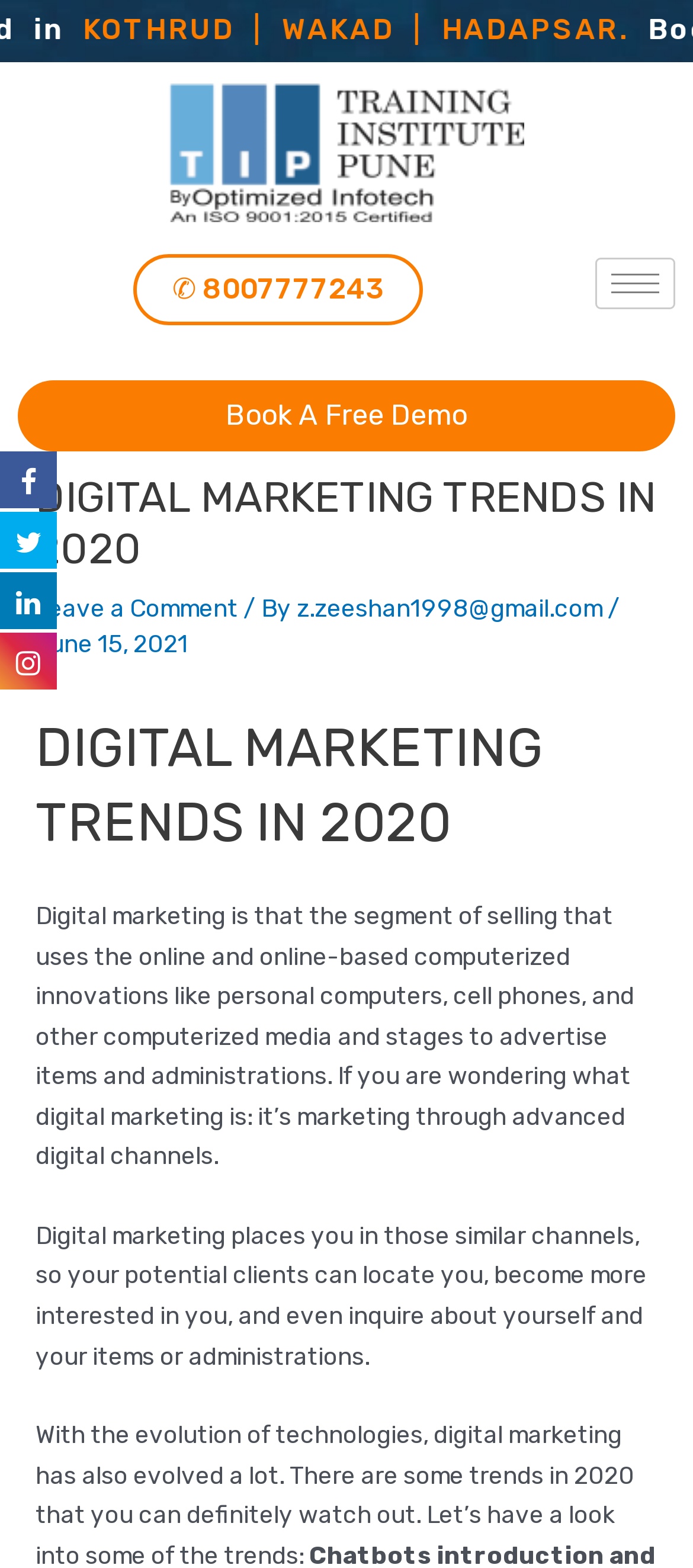Answer the question in a single word or phrase:
What is the call-to-action button at the top of the webpage?

Book a Free Demo Now